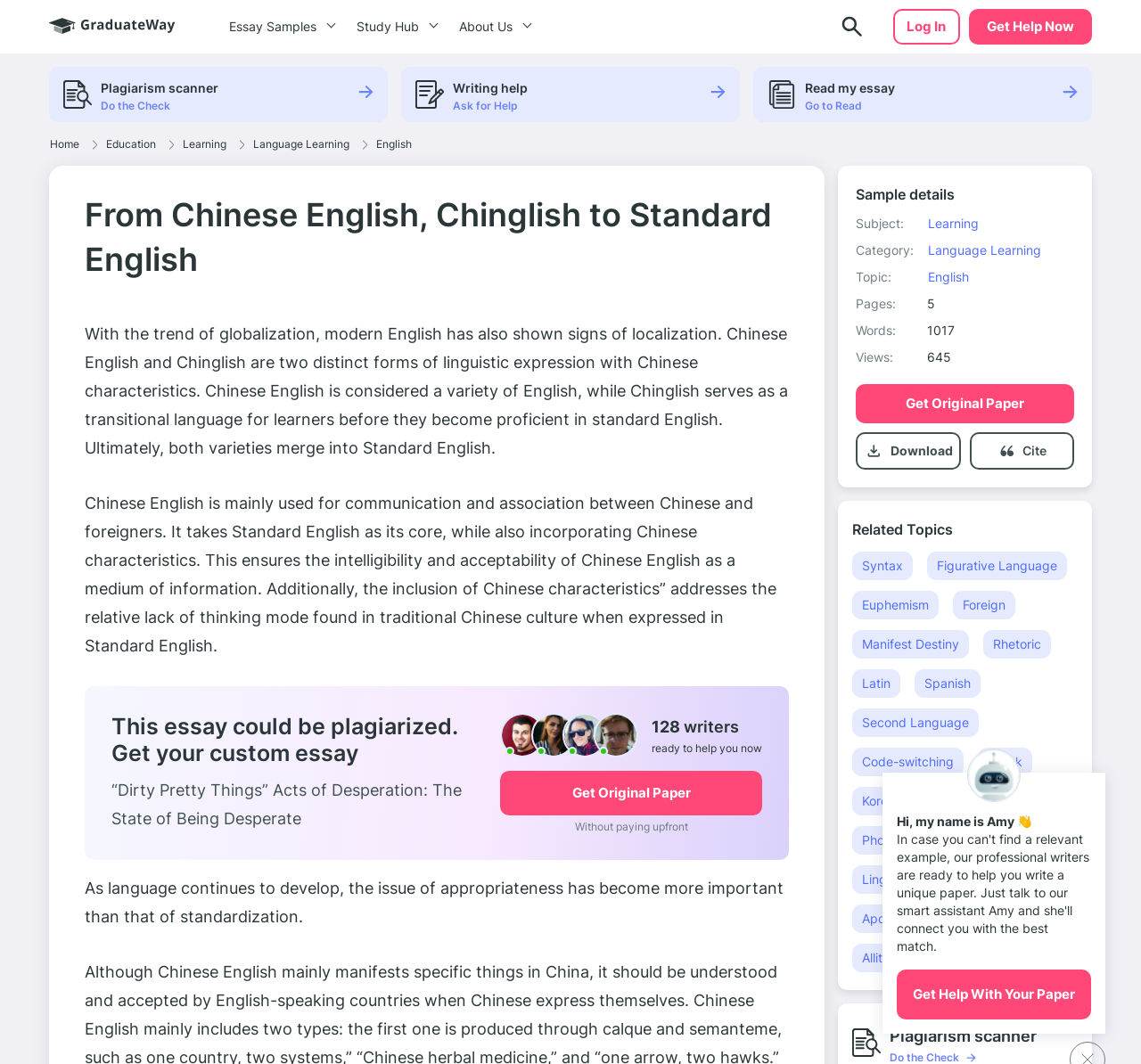Respond to the question below with a single word or phrase:
What is the category of the essay?

Language Learning